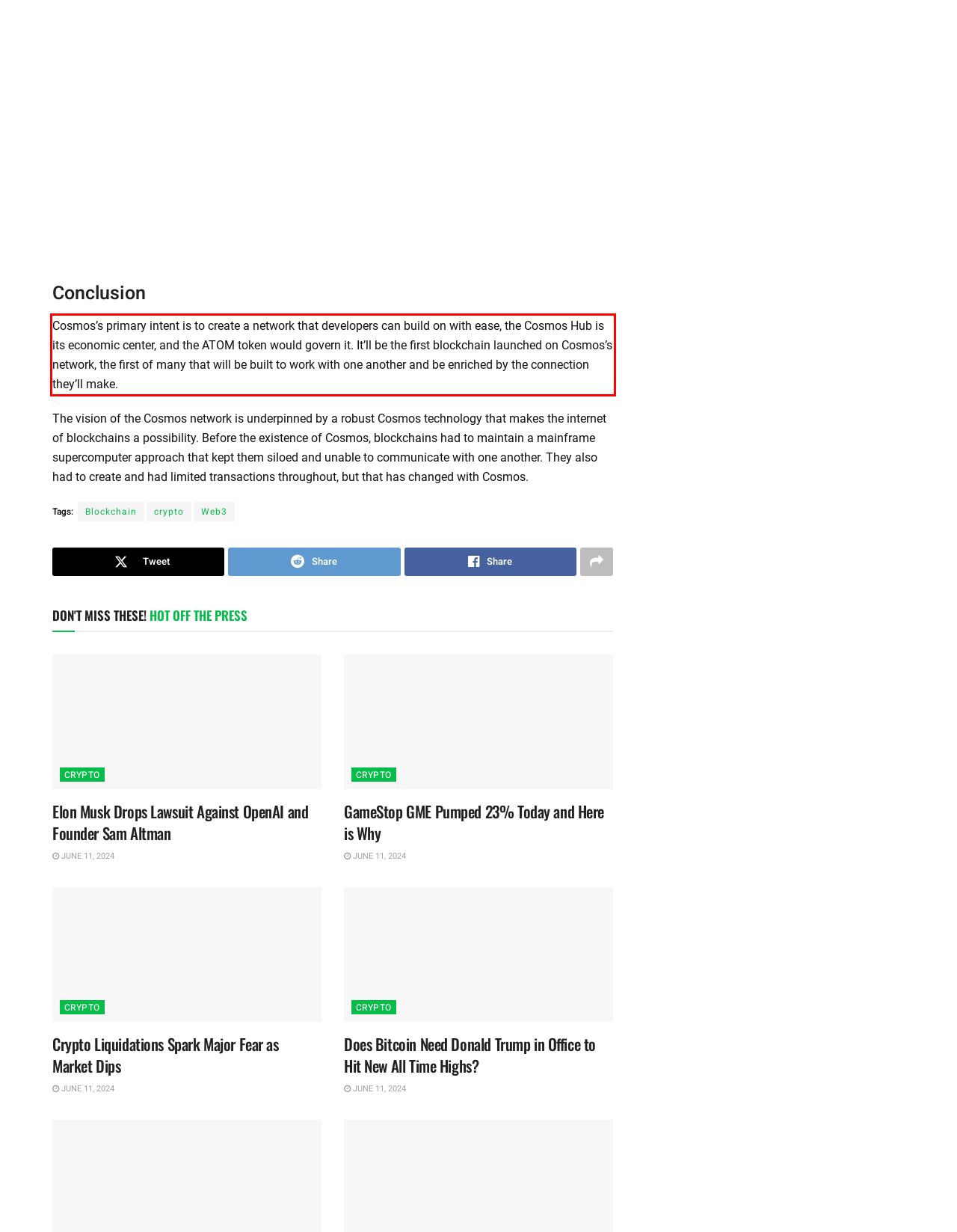You have a screenshot of a webpage with a red bounding box. Identify and extract the text content located inside the red bounding box.

Cosmos’s primary intent is to create a network that developers can build on with ease, the Cosmos Hub is its economic center, and the ATOM token would govern it. It’ll be the first blockchain launched on Cosmos’s network, the first of many that will be built to work with one another and be enriched by the connection they’ll make.